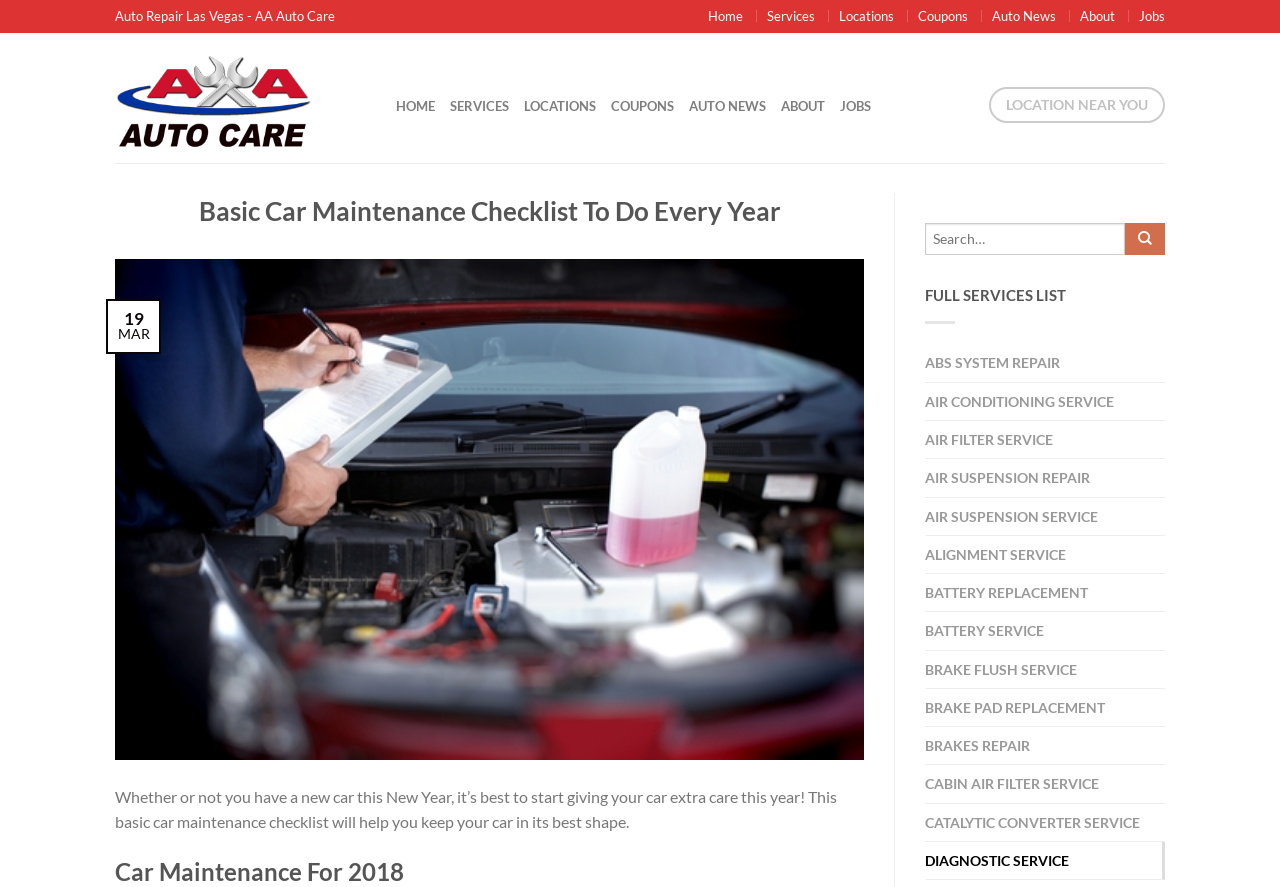Give a short answer to this question using one word or a phrase:
How many links are there in the 'FULL SERVICES LIST' section?

17